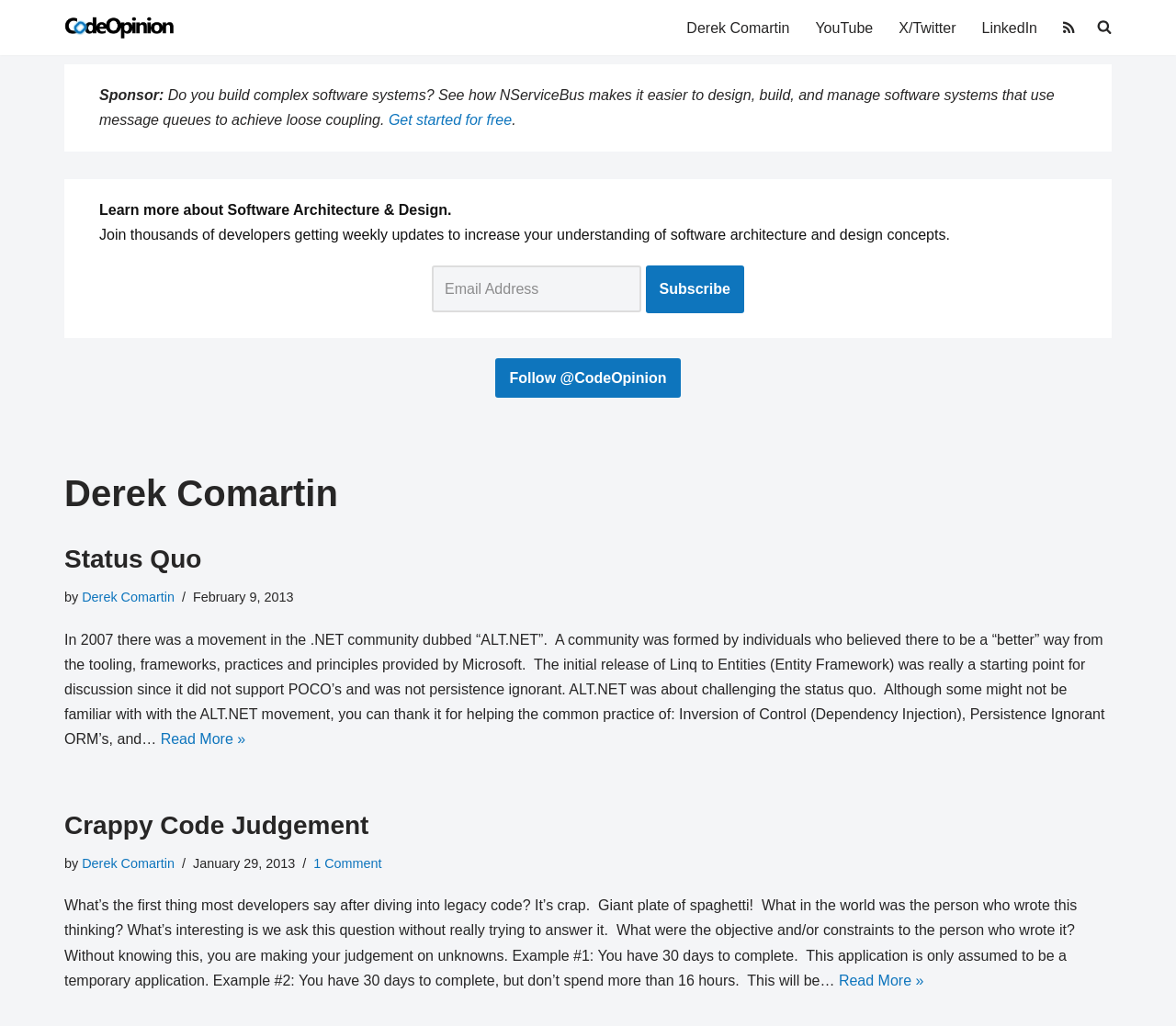Please specify the bounding box coordinates in the format (top-left x, top-left y, bottom-right x, bottom-right y), with values ranging from 0 to 1. Identify the bounding box for the UI component described as follows: Status Quo

[0.055, 0.531, 0.171, 0.559]